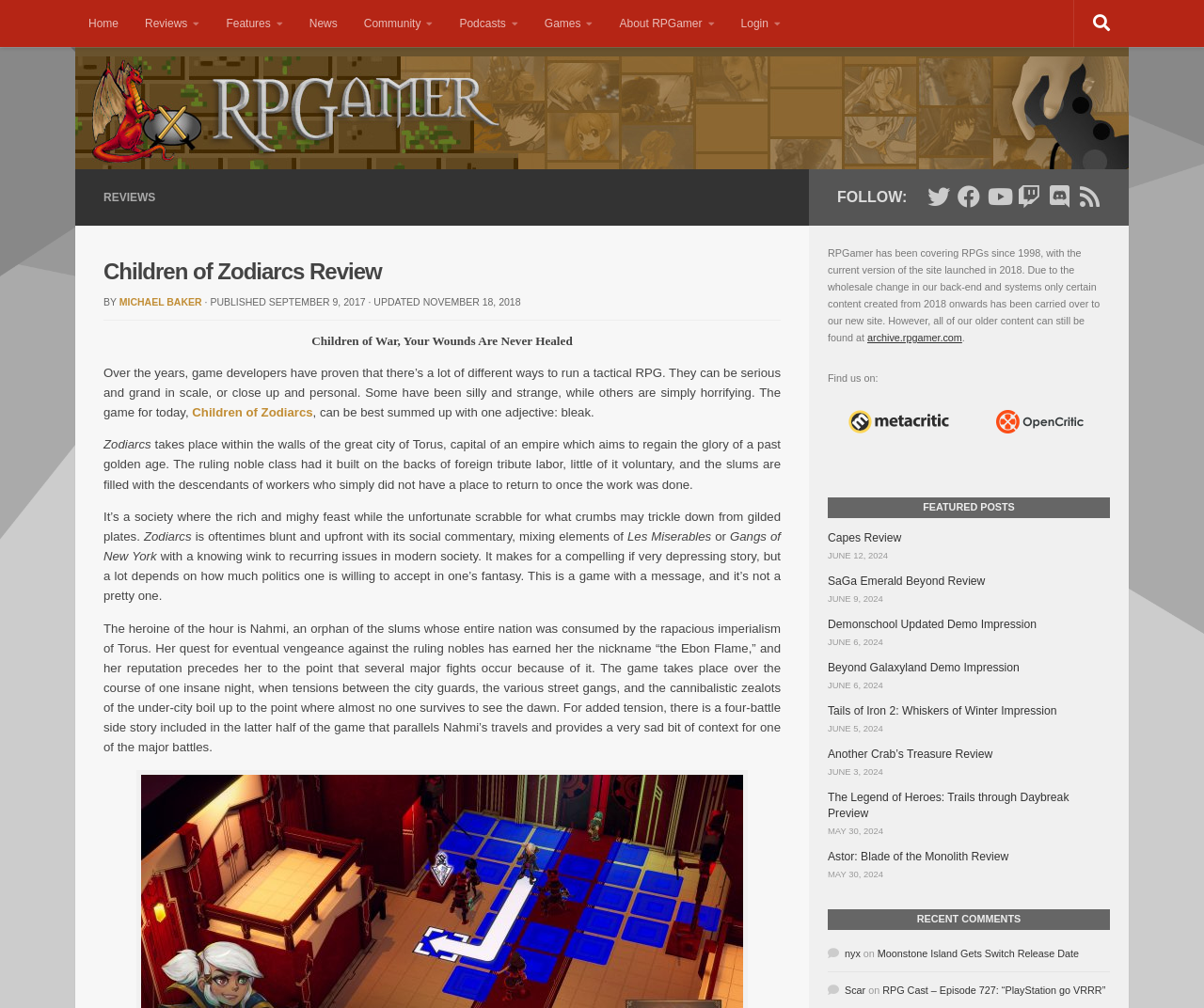What is the name of the game being reviewed?
Respond to the question with a single word or phrase according to the image.

Children of Zodiarcs